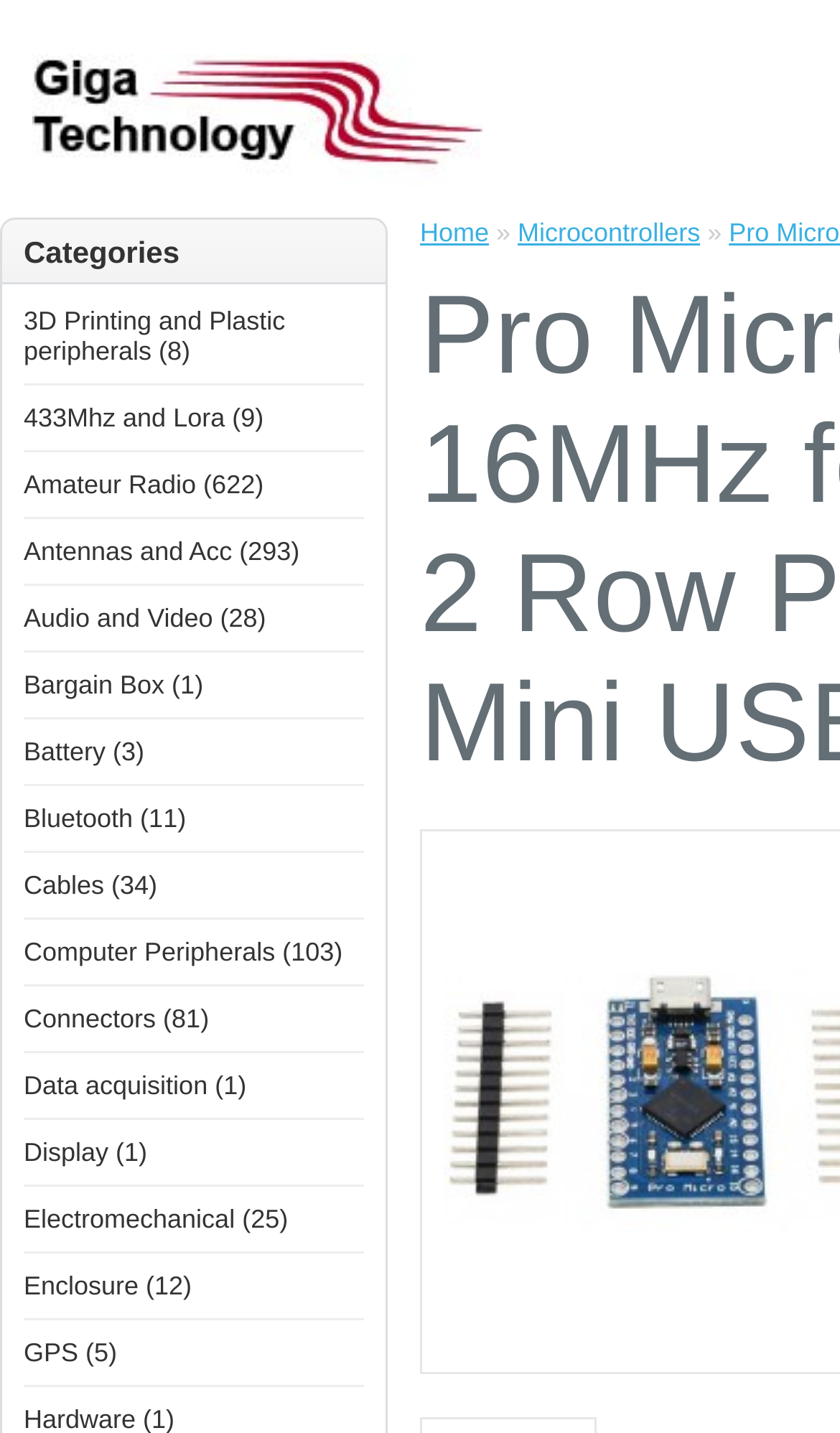Identify the bounding box coordinates of the part that should be clicked to carry out this instruction: "explore Amateur Radio".

[0.028, 0.328, 0.314, 0.349]